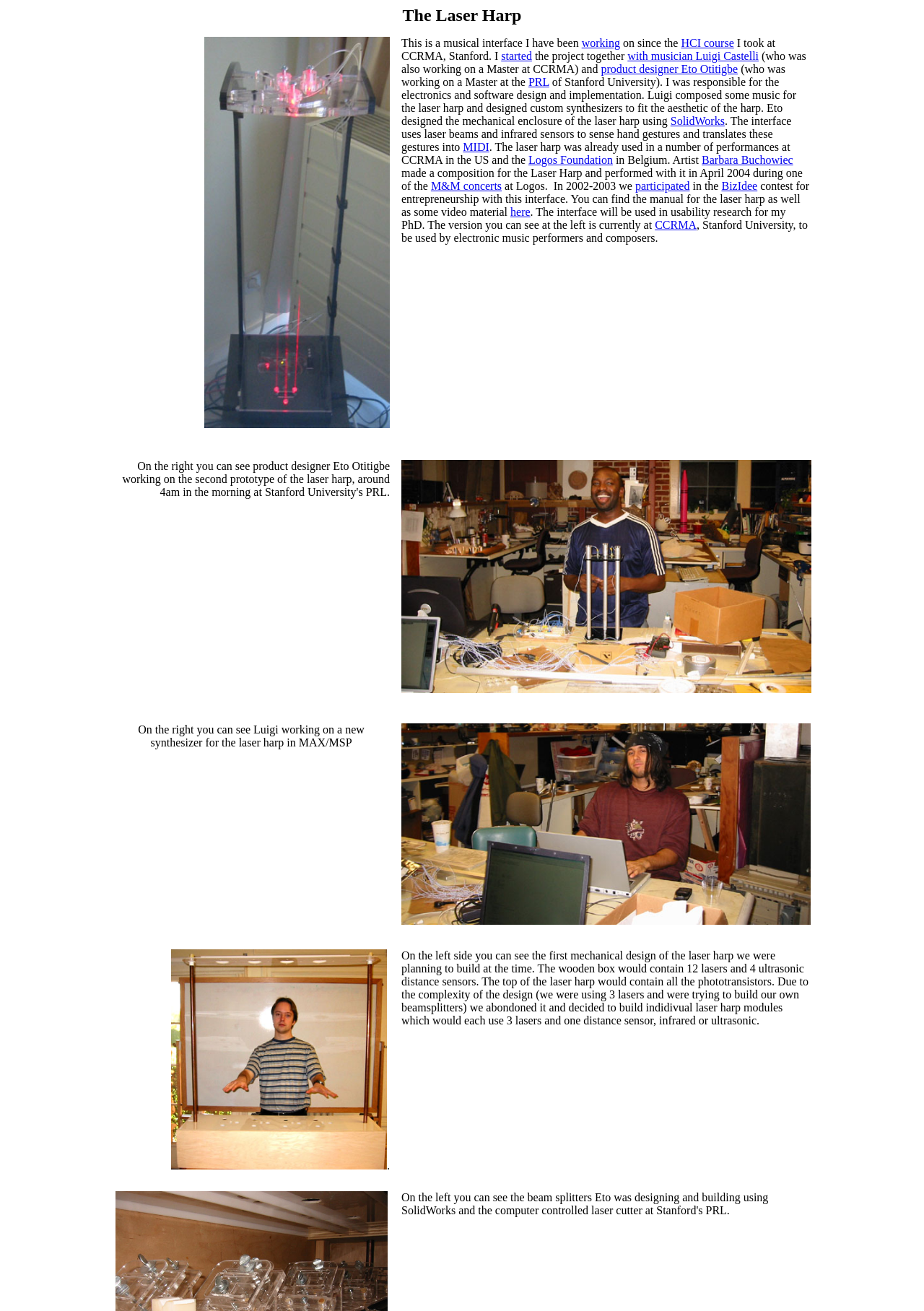Find the bounding box coordinates for the UI element whose description is: "CCRMA". The coordinates should be four float numbers between 0 and 1, in the format [left, top, right, bottom].

[0.709, 0.167, 0.754, 0.176]